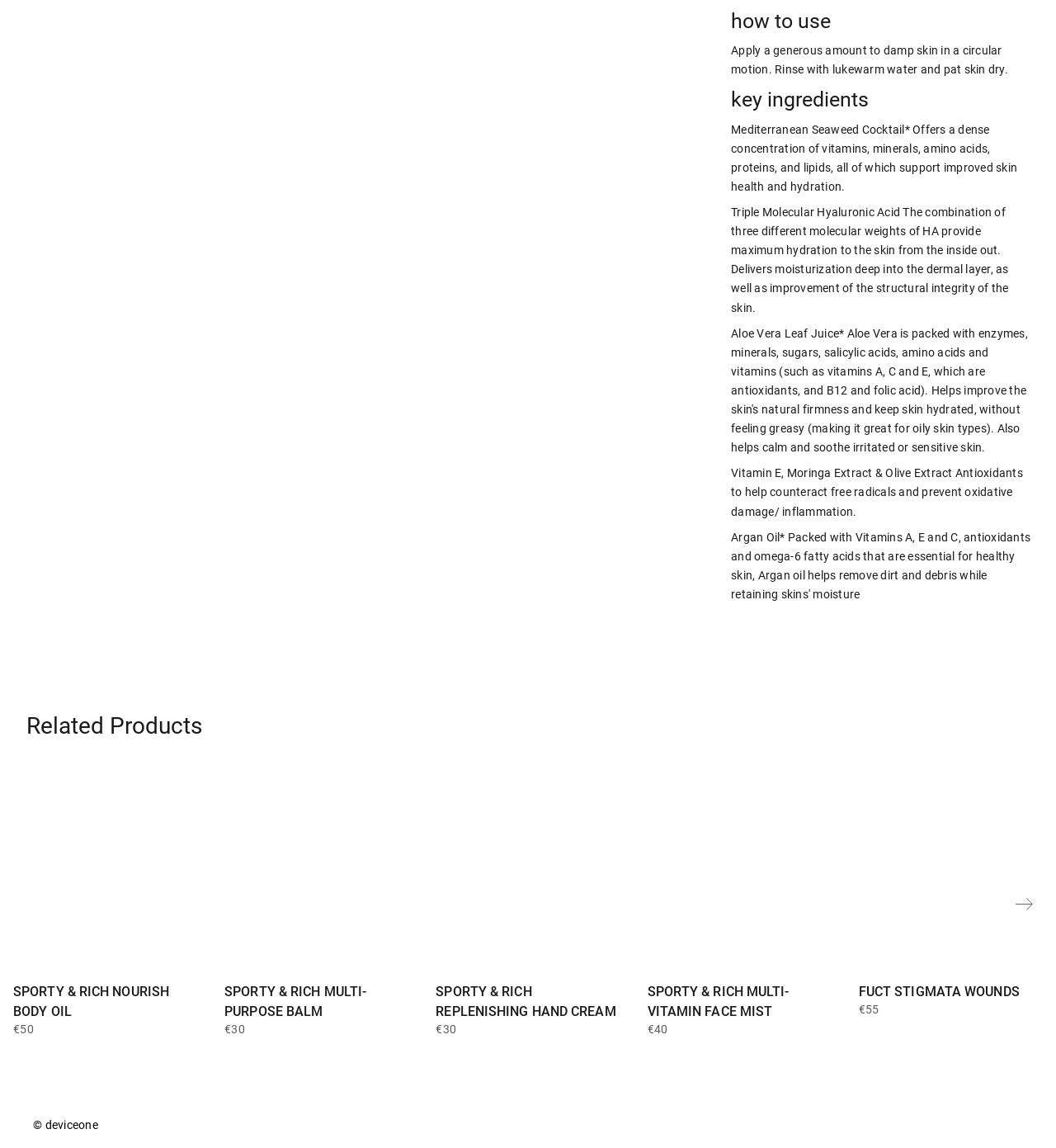Locate the bounding box coordinates of the region to be clicked to comply with the following instruction: "Click on the 'Next' button". The coordinates must be four float numbers between 0 and 1, in the form [left, top, right, bottom].

[0.951, 0.77, 0.988, 0.805]